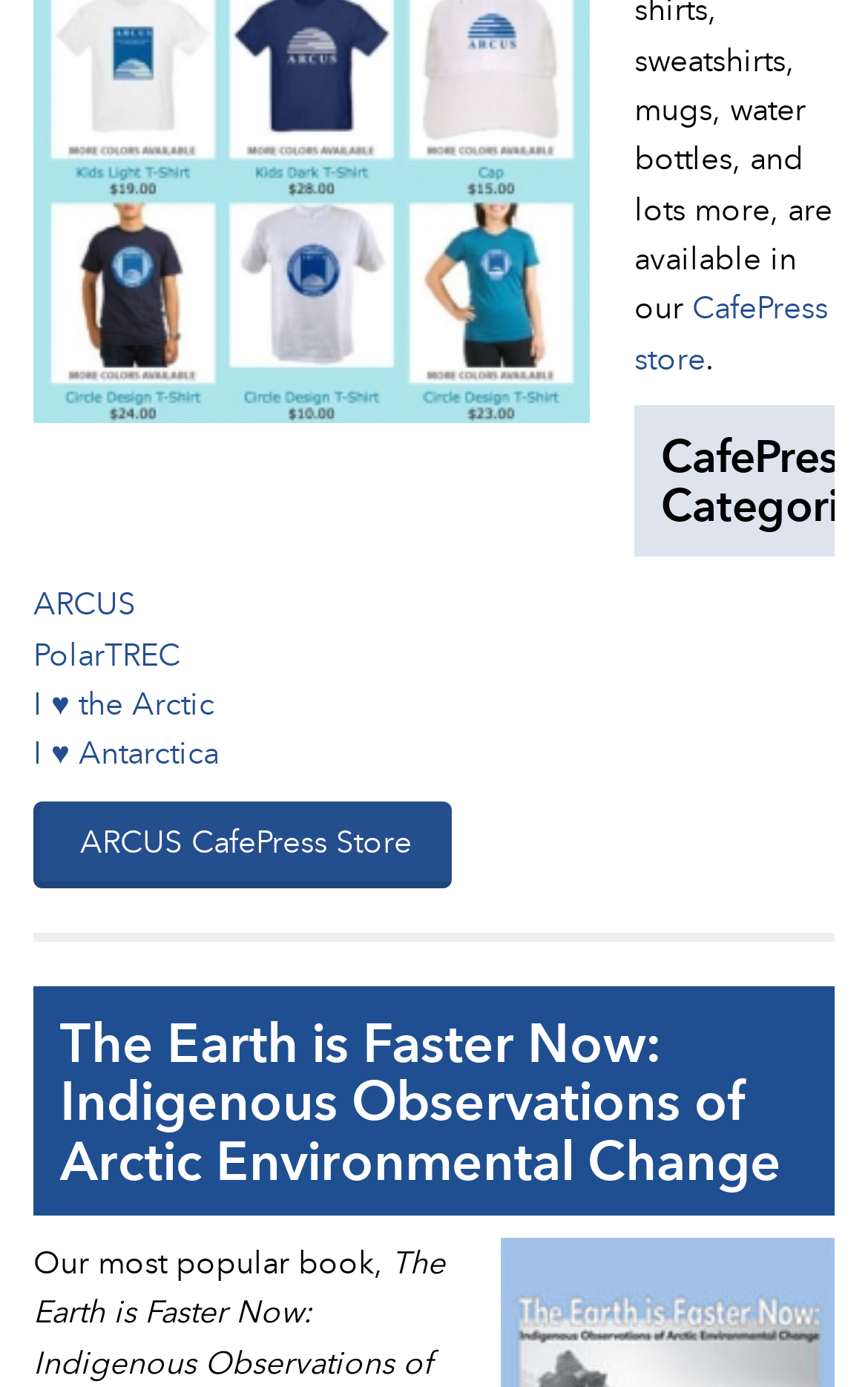For the following element description, predict the bounding box coordinates in the format (top-left x, top-left y, bottom-right x, bottom-right y). All values should be floating point numbers between 0 and 1. Description: CafePress store

[0.731, 0.203, 0.954, 0.276]